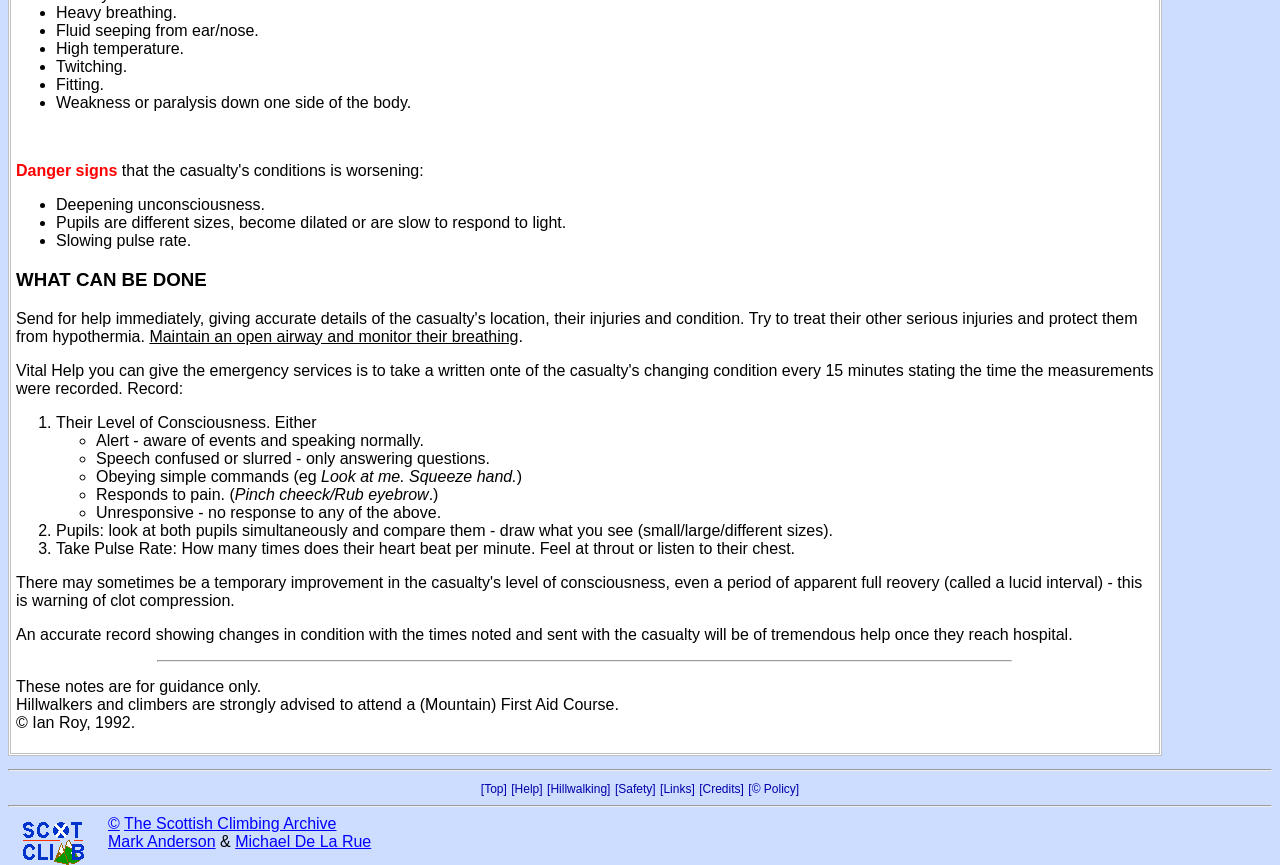What are the danger signs of a casualty?
Examine the image and provide an in-depth answer to the question.

Based on the webpage, the danger signs of a casualty are listed as heavy breathing, fluid seeping from ear/nose, high temperature, twitching, fitting, weakness or paralysis down one side of the body, deepening unconsciousness, pupils are different sizes, become dilated or are slow to respond to light, and slowing pulse rate.